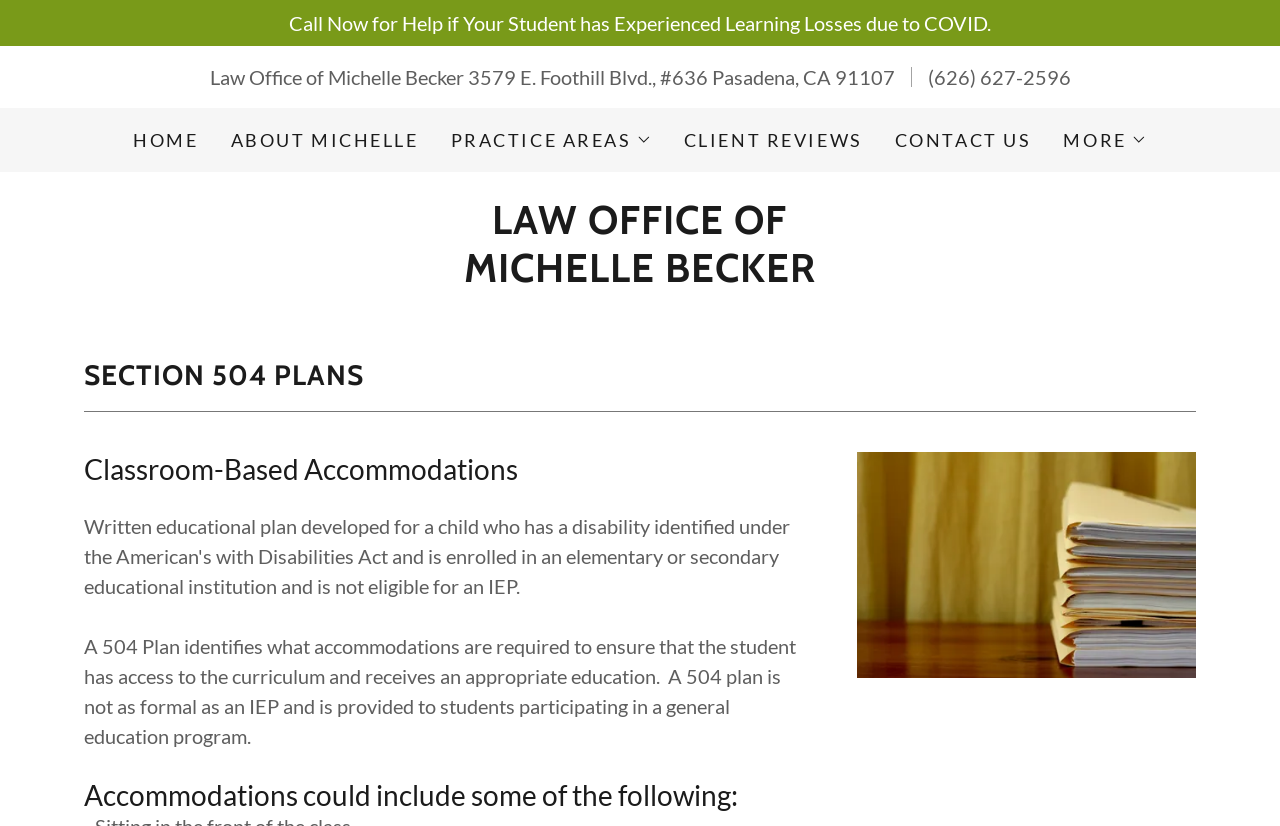Find the bounding box coordinates of the area that needs to be clicked in order to achieve the following instruction: "Call the law office for help". The coordinates should be specified as four float numbers between 0 and 1, i.e., [left, top, right, bottom].

[0.725, 0.079, 0.836, 0.108]